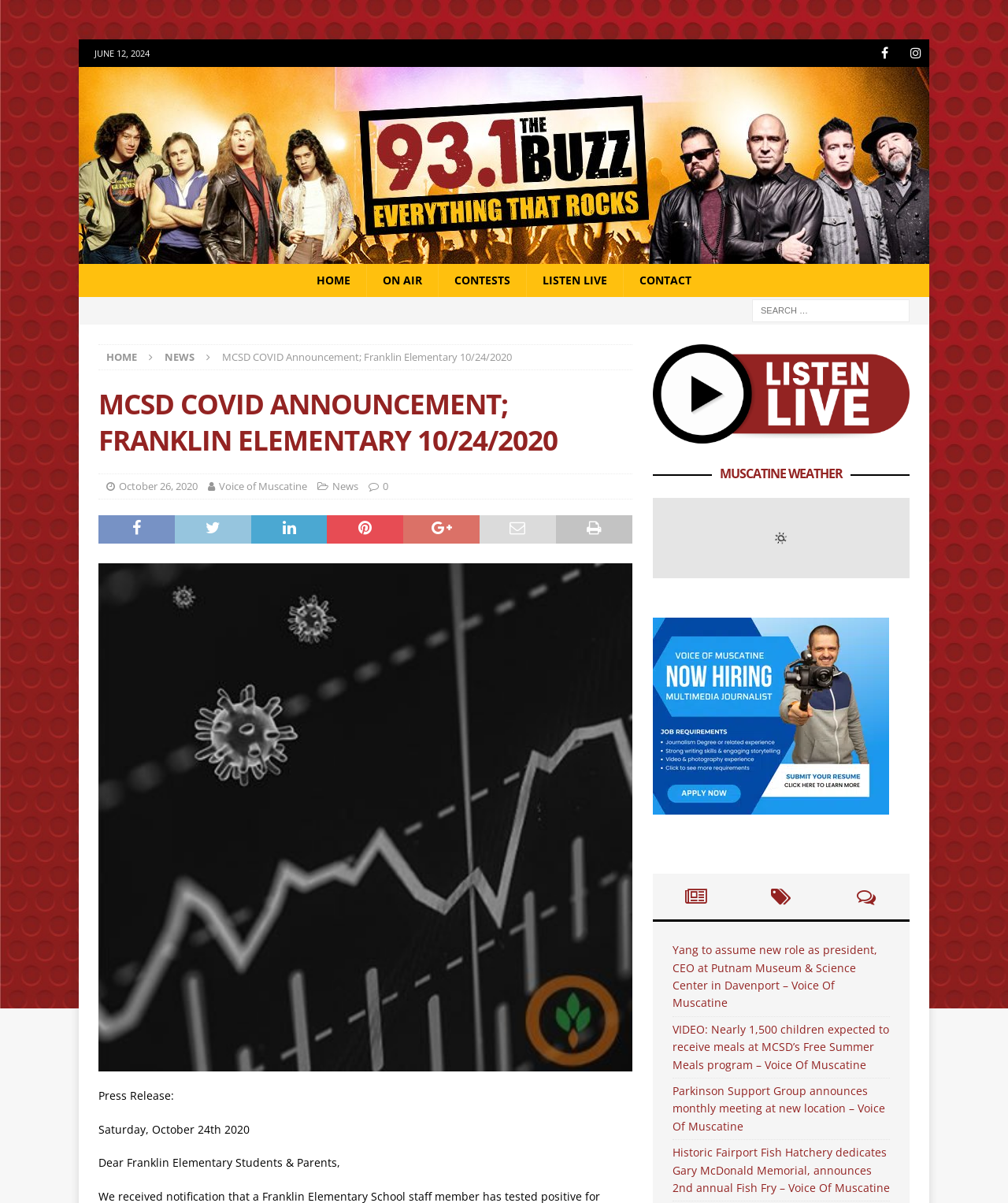What is the name of the school mentioned in the press release?
Use the image to answer the question with a single word or phrase.

Franklin Elementary